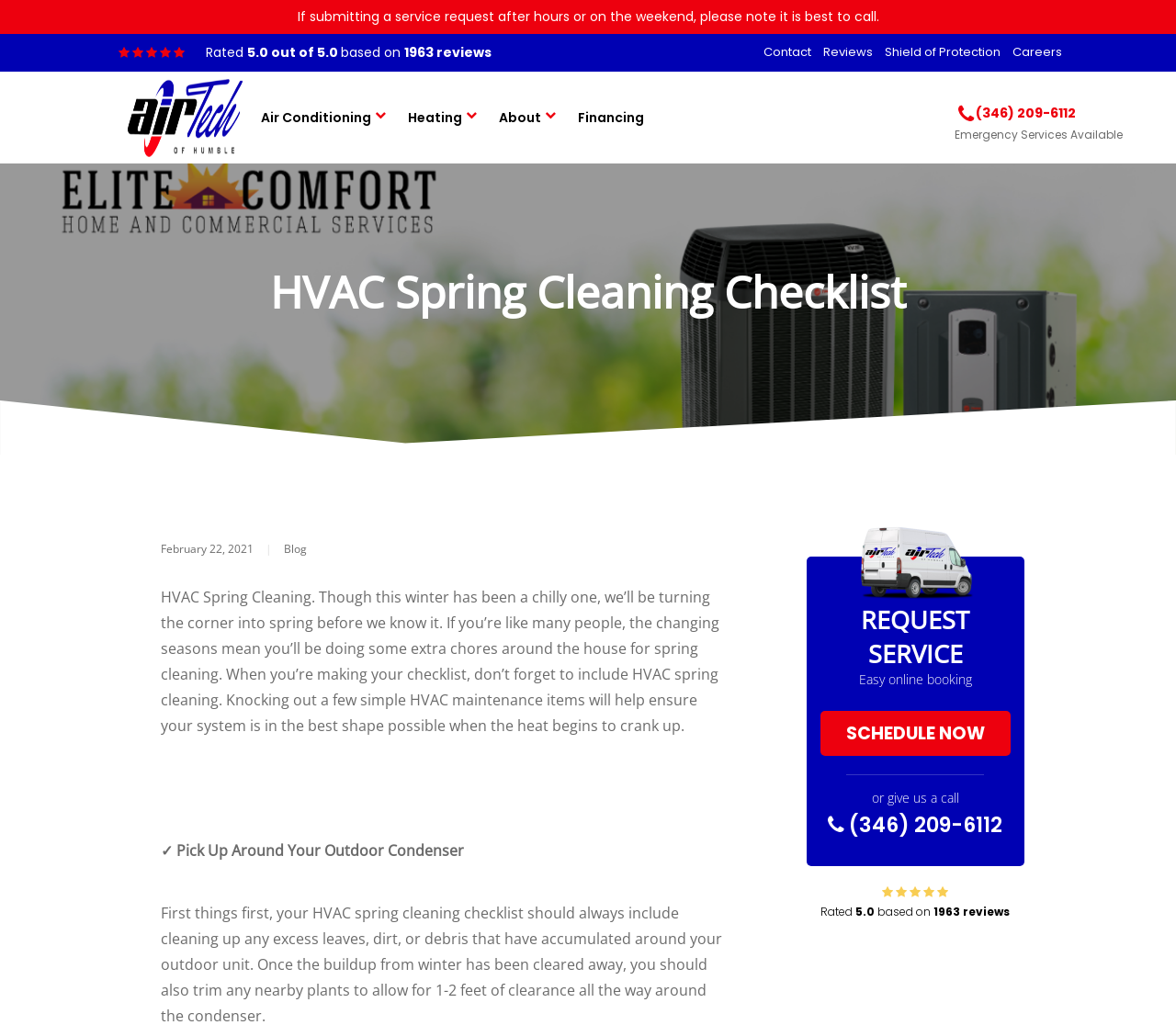Determine the bounding box coordinates for the area that should be clicked to carry out the following instruction: "Click Contact".

[0.649, 0.042, 0.69, 0.06]